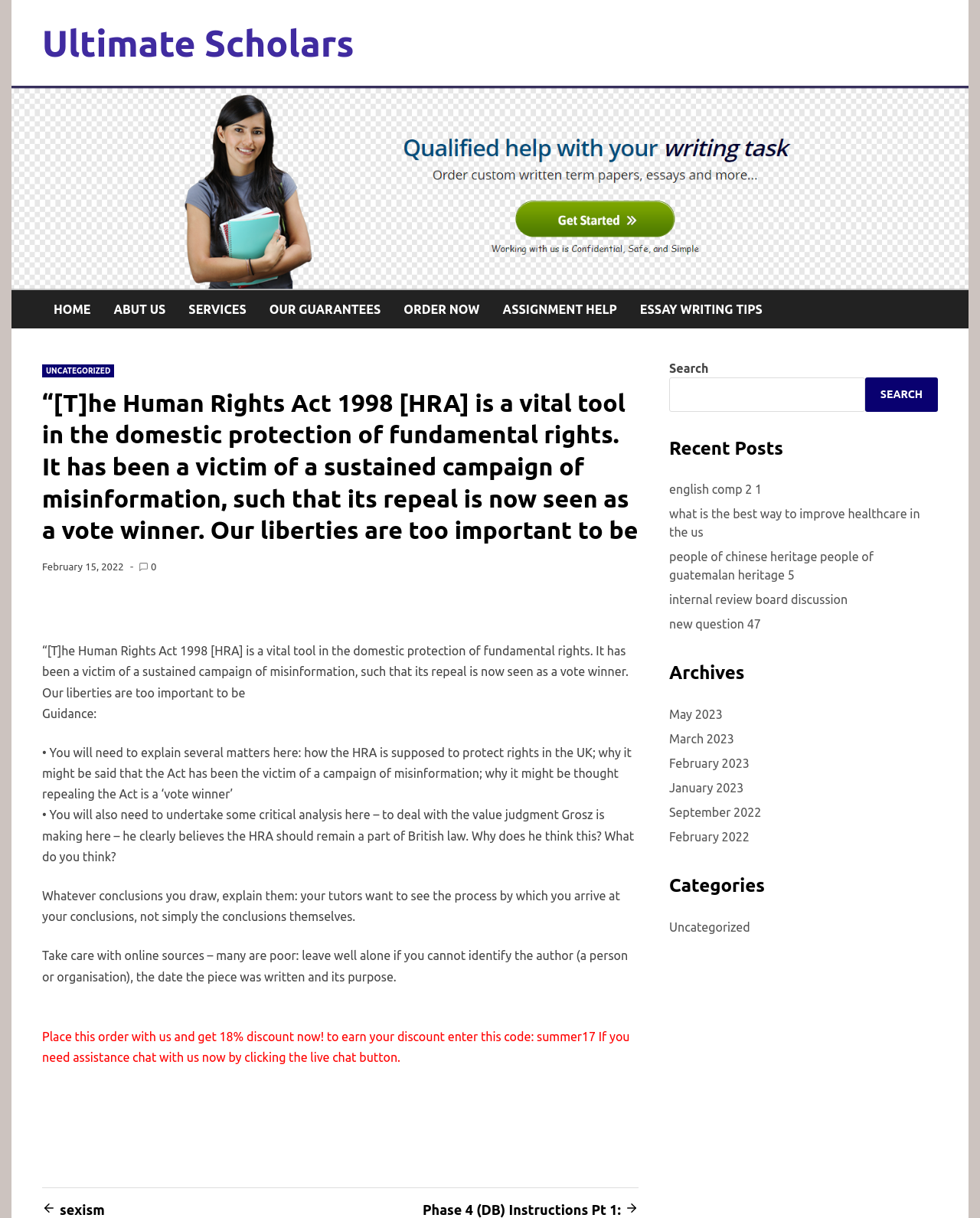What is the date of the article?
Please give a detailed and elaborate answer to the question.

The date of the article can be found in the link element with the text 'February 15, 2022', which suggests that the article was published on this date.